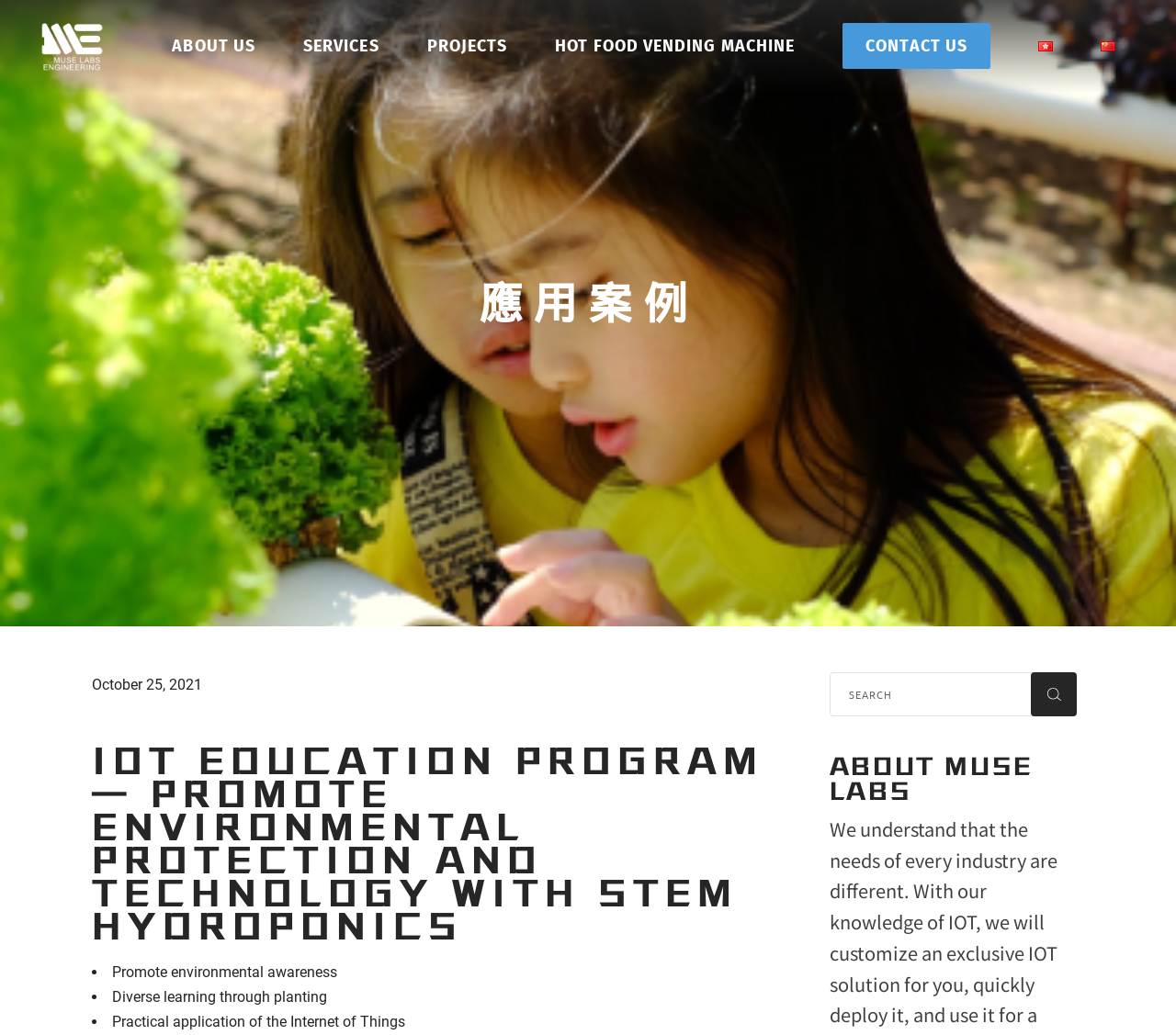Please find and generate the text of the main header of the webpage.

IOT EDUCATION PROGRAM – PROMOTE ENVIRONMENTAL PROTECTION AND TECHNOLOGY WITH STEM HYDROPONICS